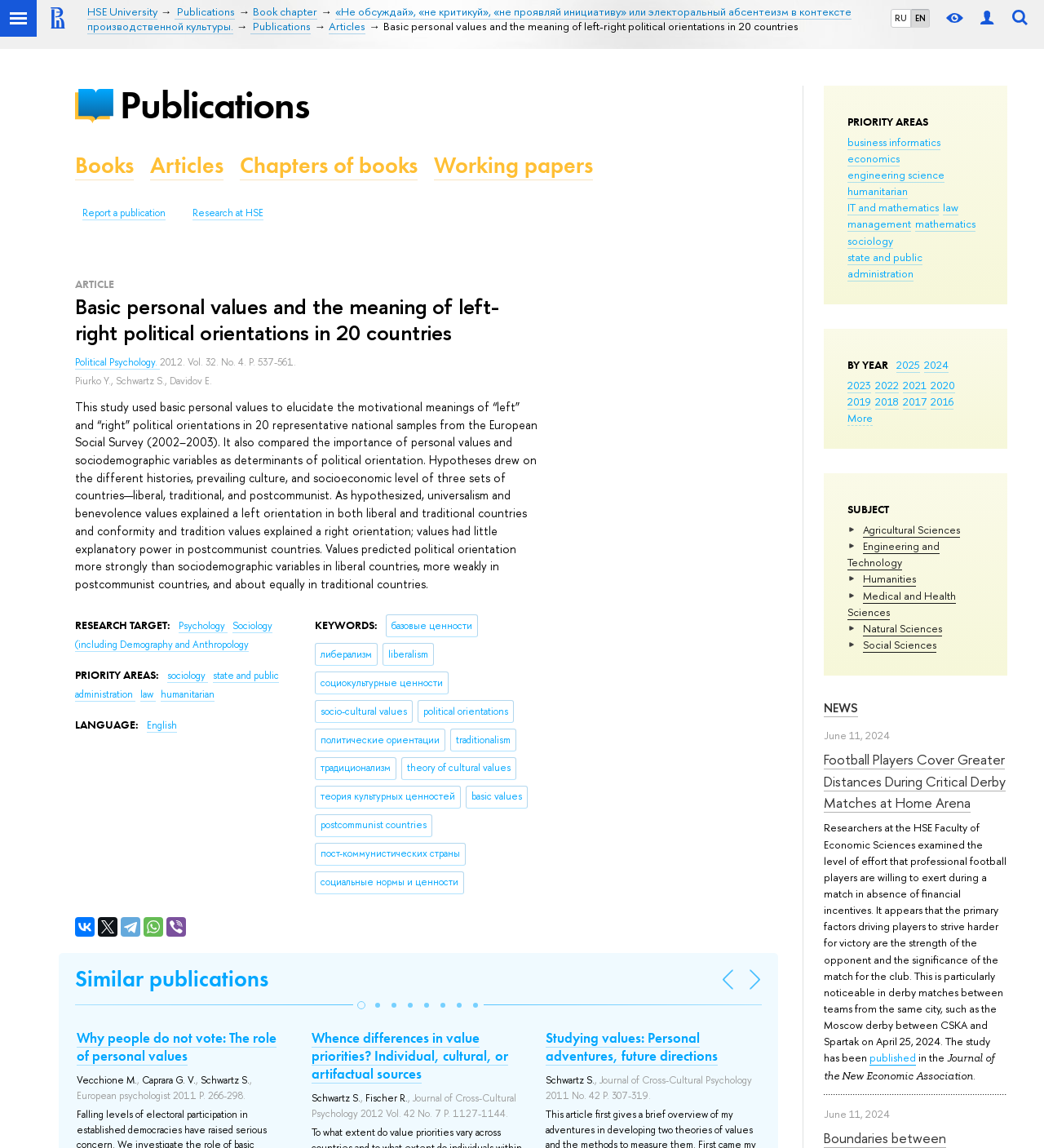Determine the coordinates of the bounding box that should be clicked to complete the instruction: "Browse publications by year". The coordinates should be represented by four float numbers between 0 and 1: [left, top, right, bottom].

[0.812, 0.311, 0.851, 0.324]